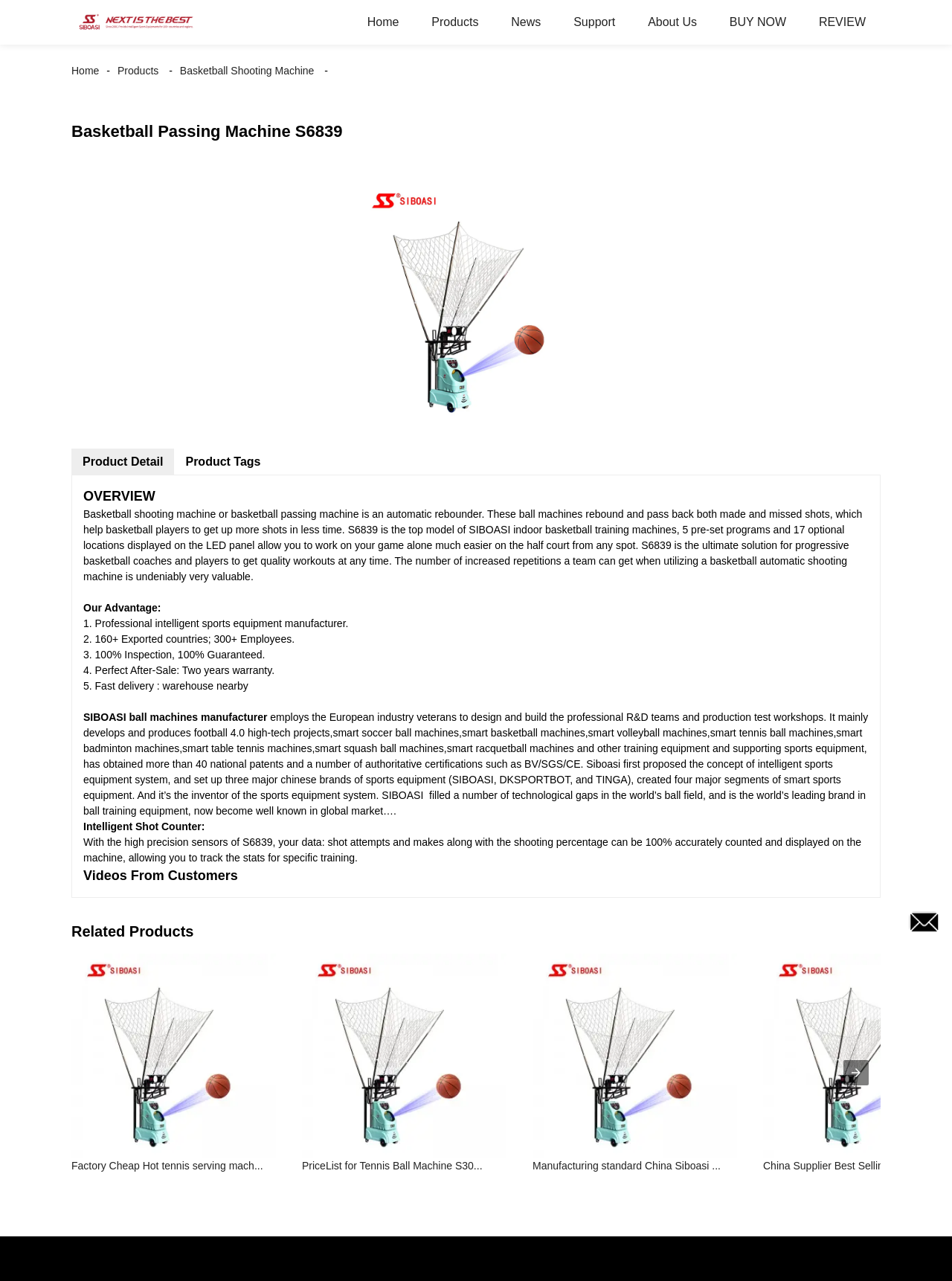Ascertain the bounding box coordinates for the UI element detailed here: "Basketball Shooting Machine". The coordinates should be provided as [left, top, right, bottom] with each value being a float between 0 and 1.

[0.181, 0.051, 0.338, 0.06]